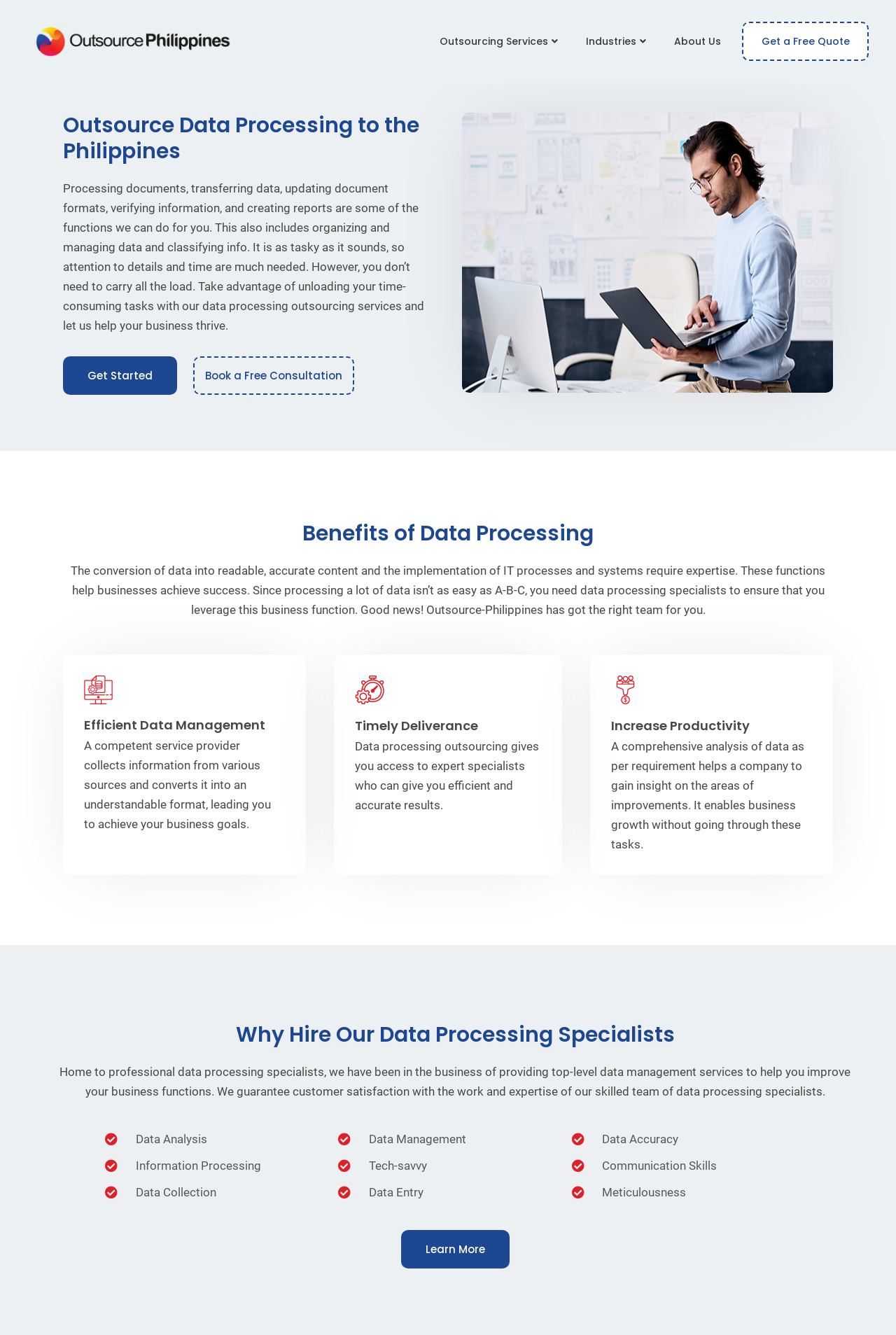Give the bounding box coordinates for the element described by: "Book a Free Consultation".

[0.216, 0.267, 0.395, 0.295]